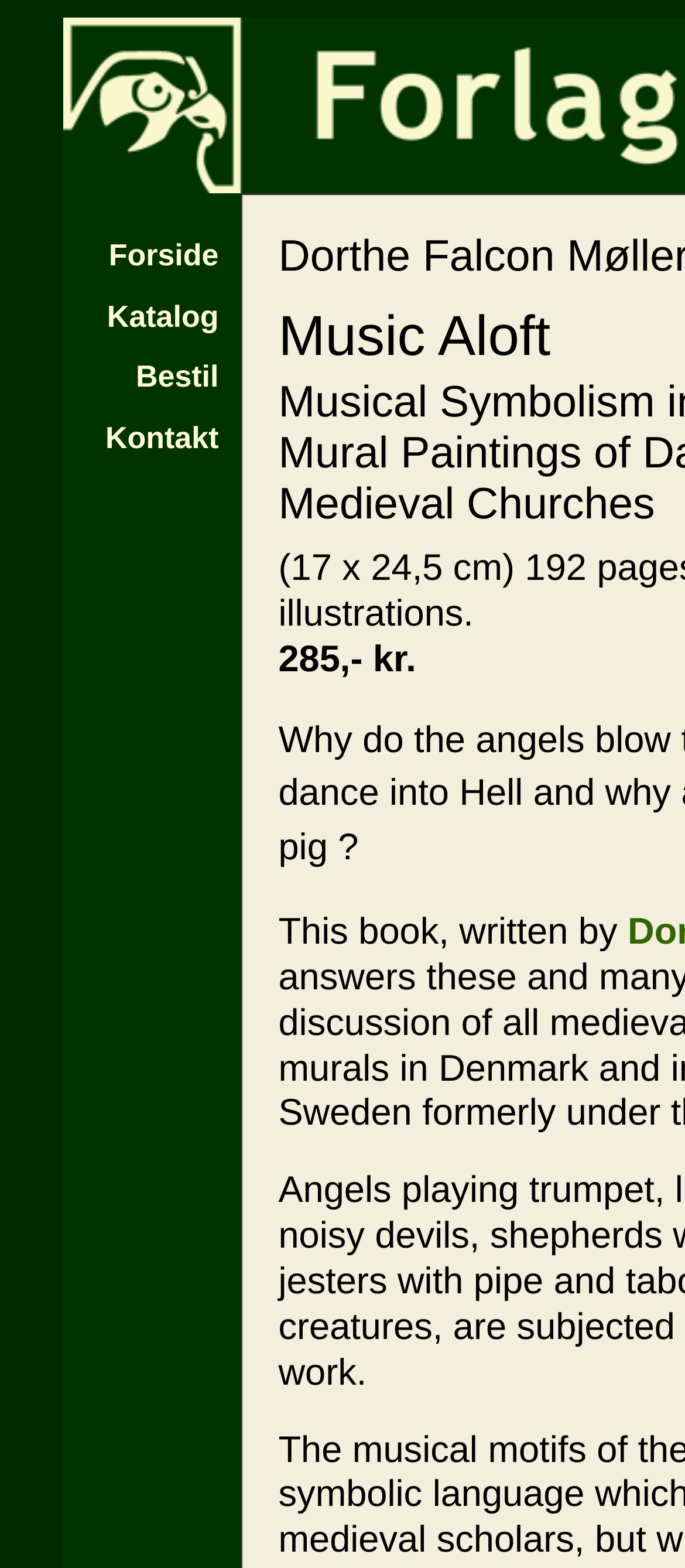Mark the bounding box of the element that matches the following description: "Bestil".

[0.198, 0.229, 0.319, 0.251]